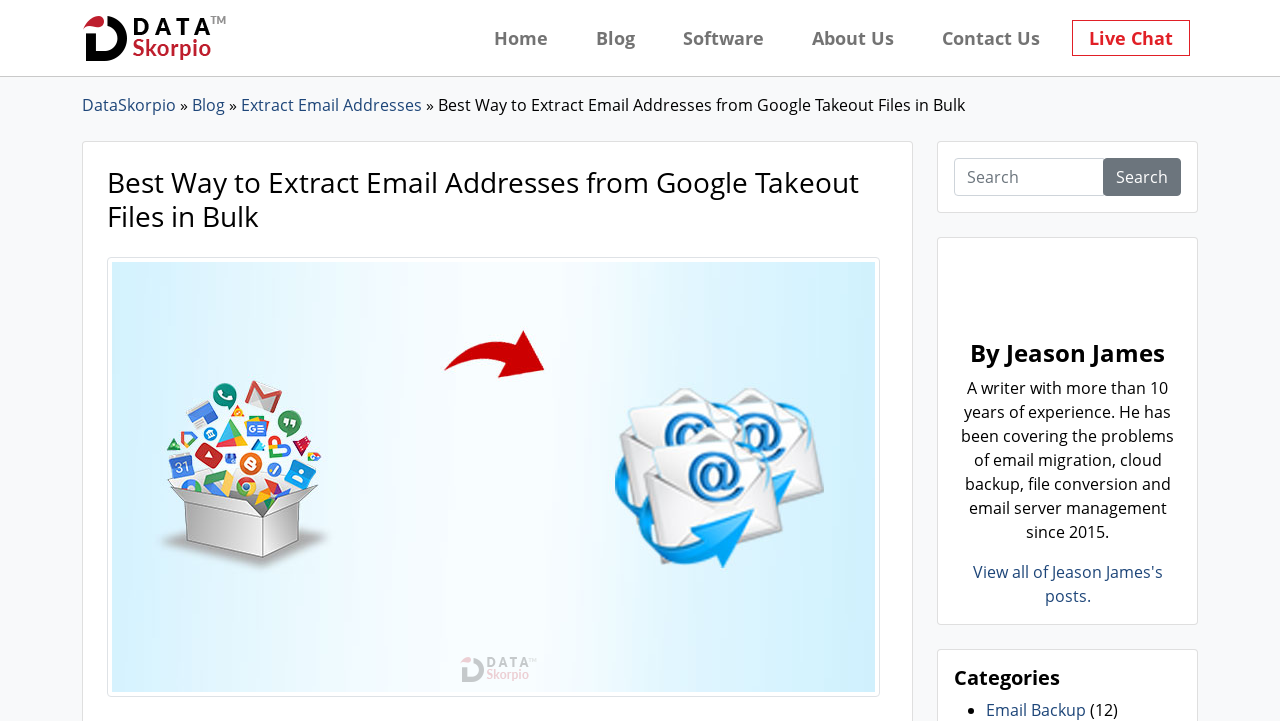Find the primary header on the webpage and provide its text.

Best Way to Extract Email Addresses from Google Takeout Files in Bulk